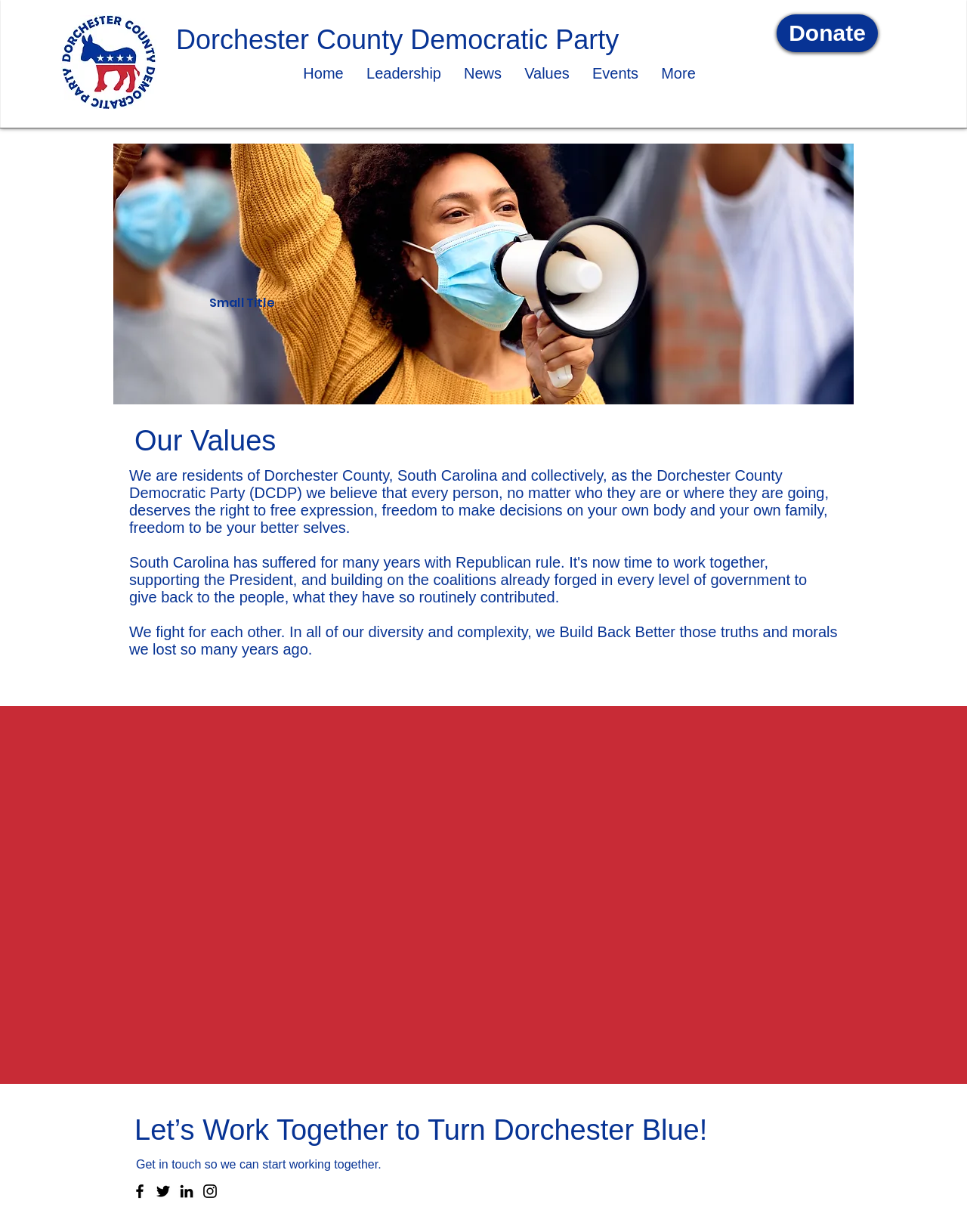Can you find the bounding box coordinates for the element that needs to be clicked to execute this instruction: "Follow the Facebook link"? The coordinates should be given as four float numbers between 0 and 1, i.e., [left, top, right, bottom].

[0.135, 0.959, 0.154, 0.974]